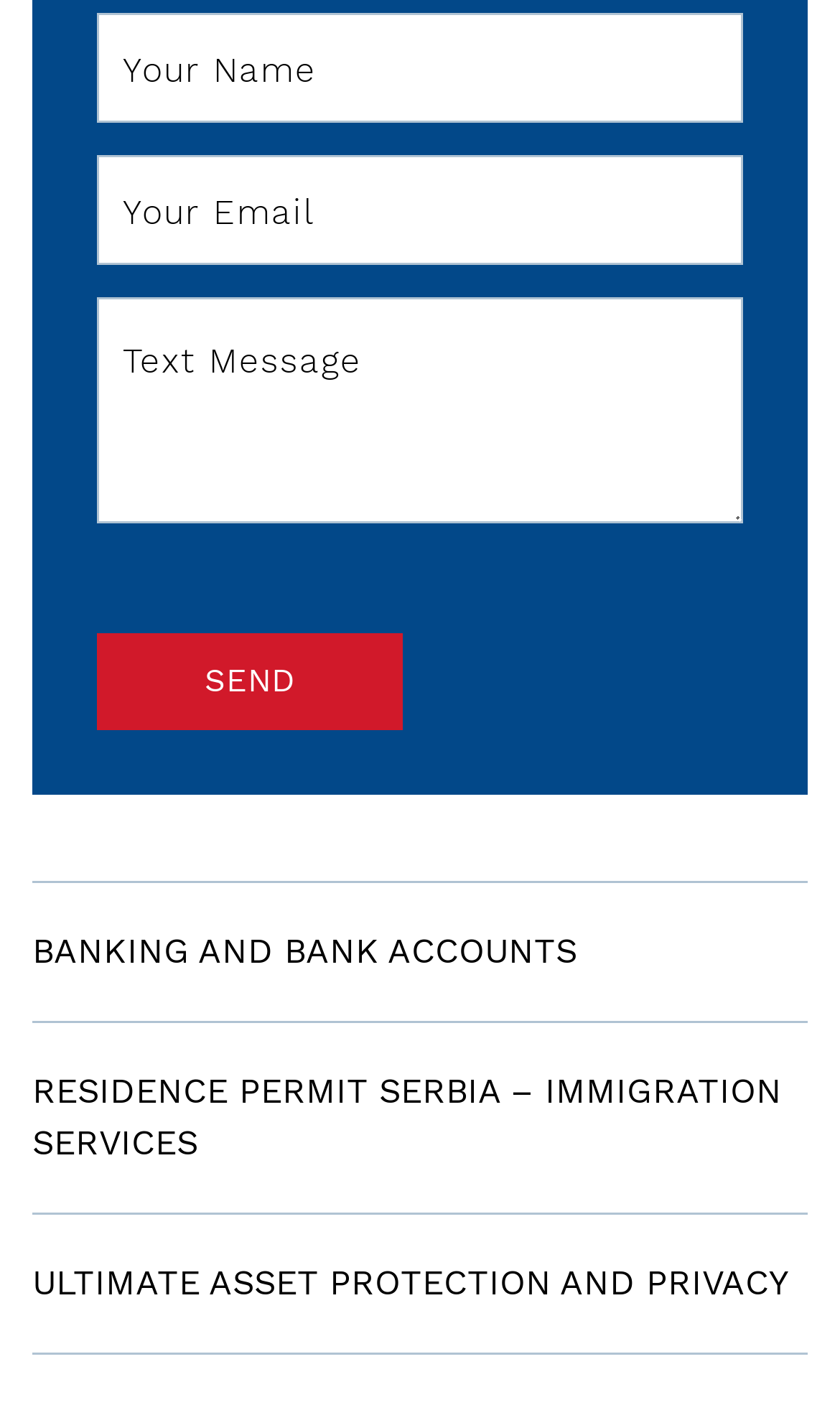Give a succinct answer to this question in a single word or phrase: 
How many textboxes are there?

3